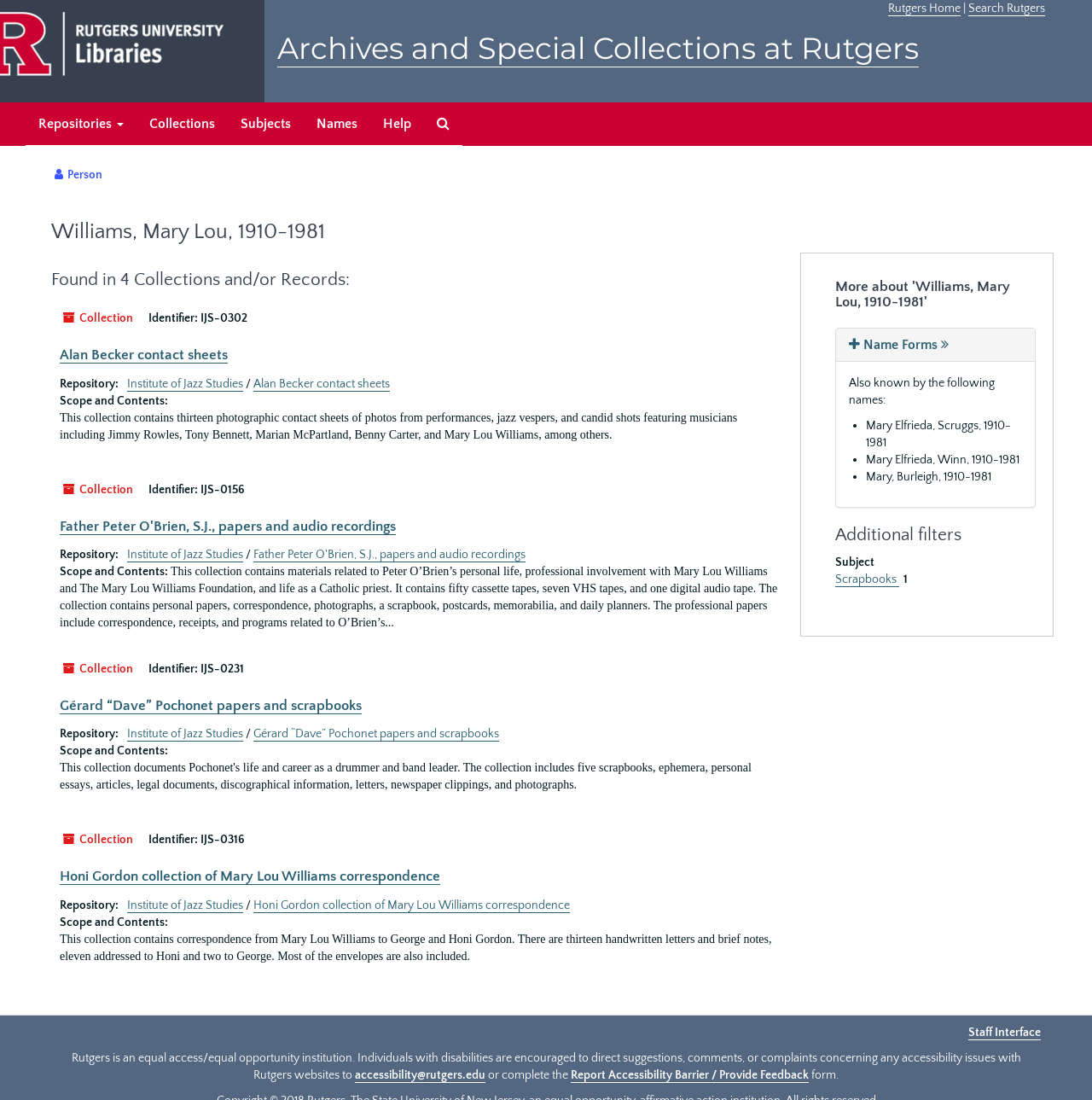Determine the bounding box coordinates of the region that needs to be clicked to achieve the task: "Search for 'Rutgers'".

[0.887, 0.002, 0.957, 0.015]